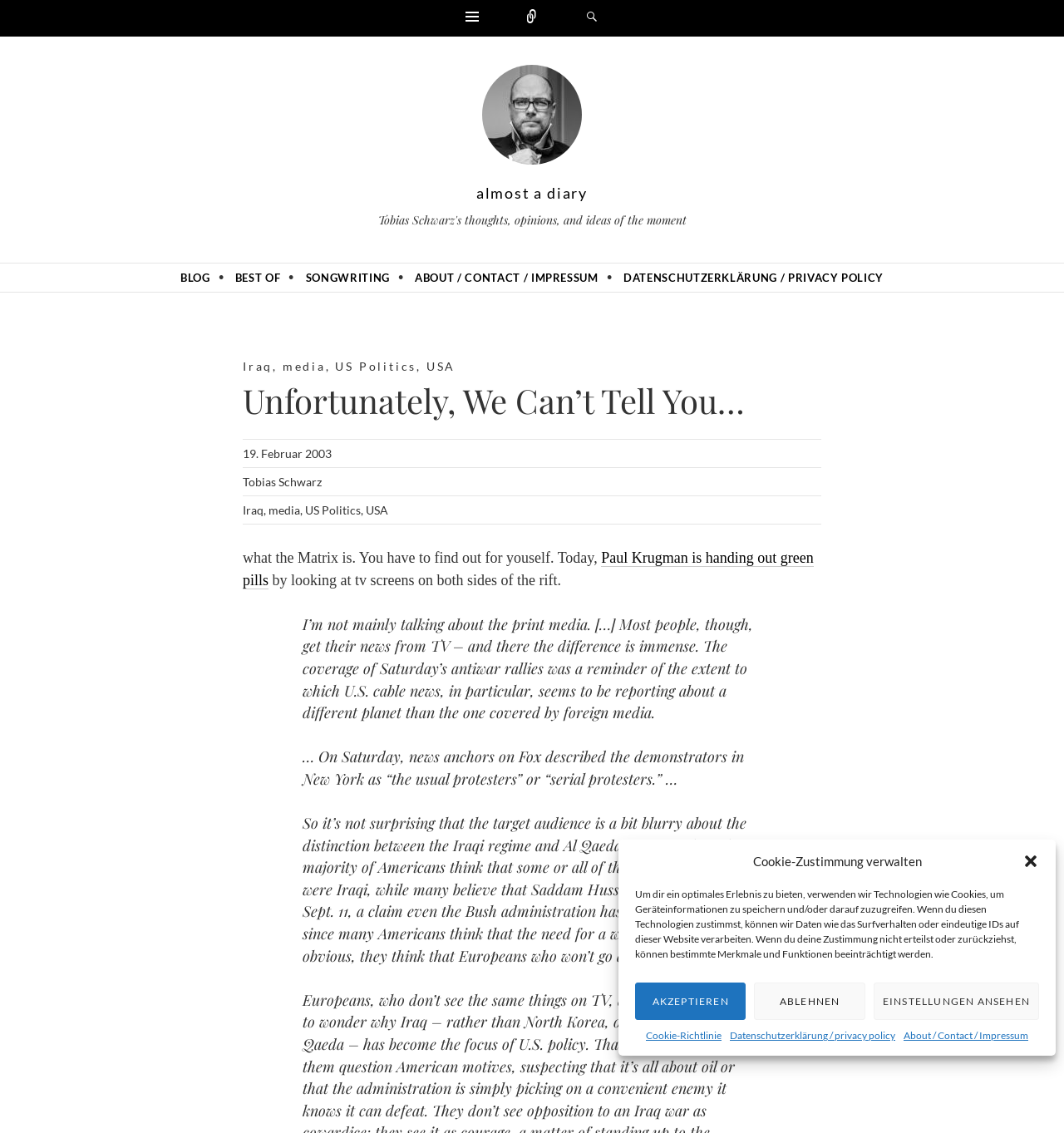Find the bounding box coordinates of the clickable element required to execute the following instruction: "Read the article about Paul Krugman". Provide the coordinates as four float numbers between 0 and 1, i.e., [left, top, right, bottom].

[0.228, 0.485, 0.765, 0.52]